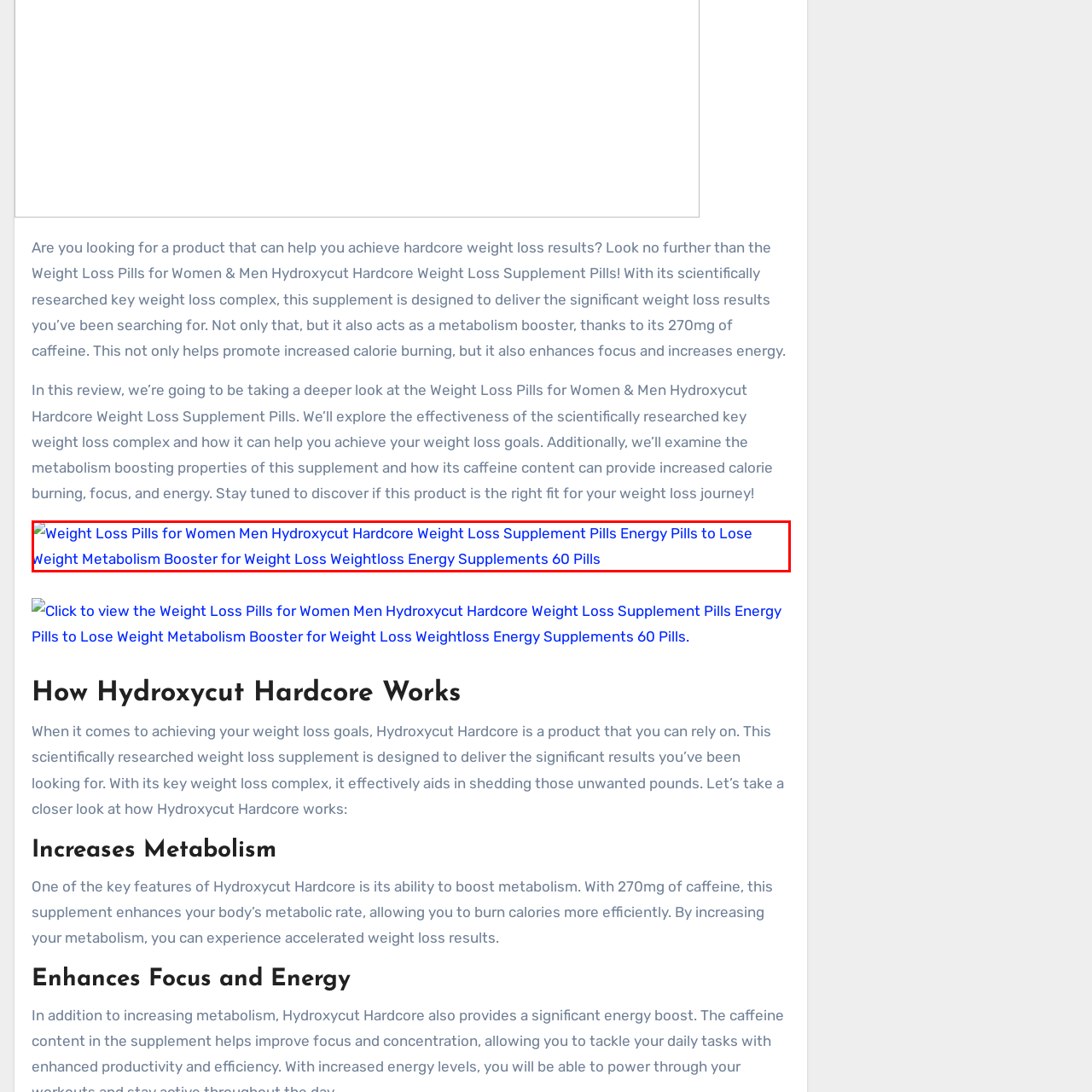How many pills are contained in each bottle of Hydroxycut Hardcore Weight Loss Supplement?
Observe the image within the red bounding box and generate a detailed answer, ensuring you utilize all relevant visual cues.

According to the product description, each bottle of Hydroxycut Hardcore Weight Loss Supplement contains 60 pills, making it a convenient option for anyone looking to enhance their weight loss journey.